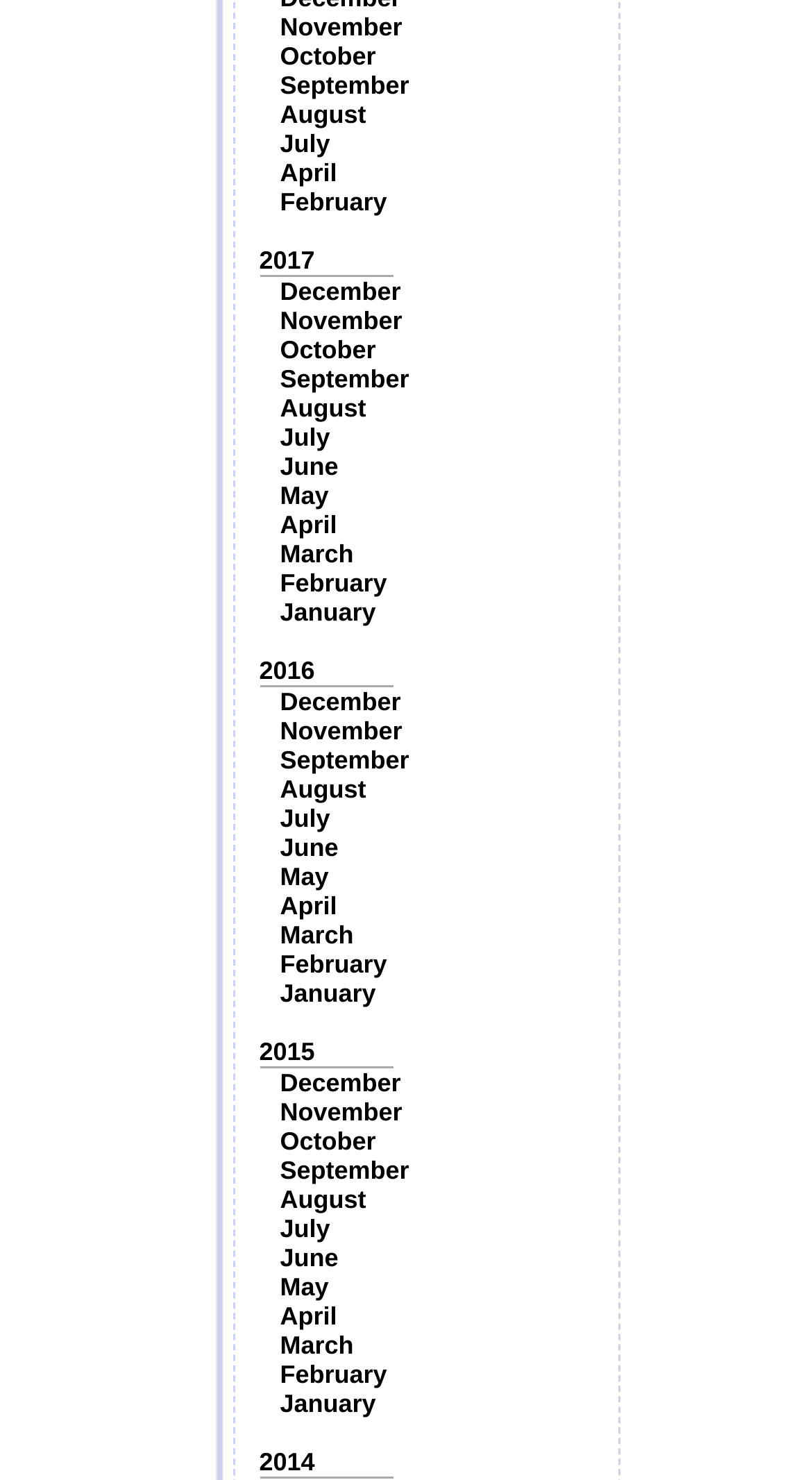Refer to the image and offer a detailed explanation in response to the question: What is the earliest year listed?

I looked at the links with year numbers and found the smallest one, which is '2014'.